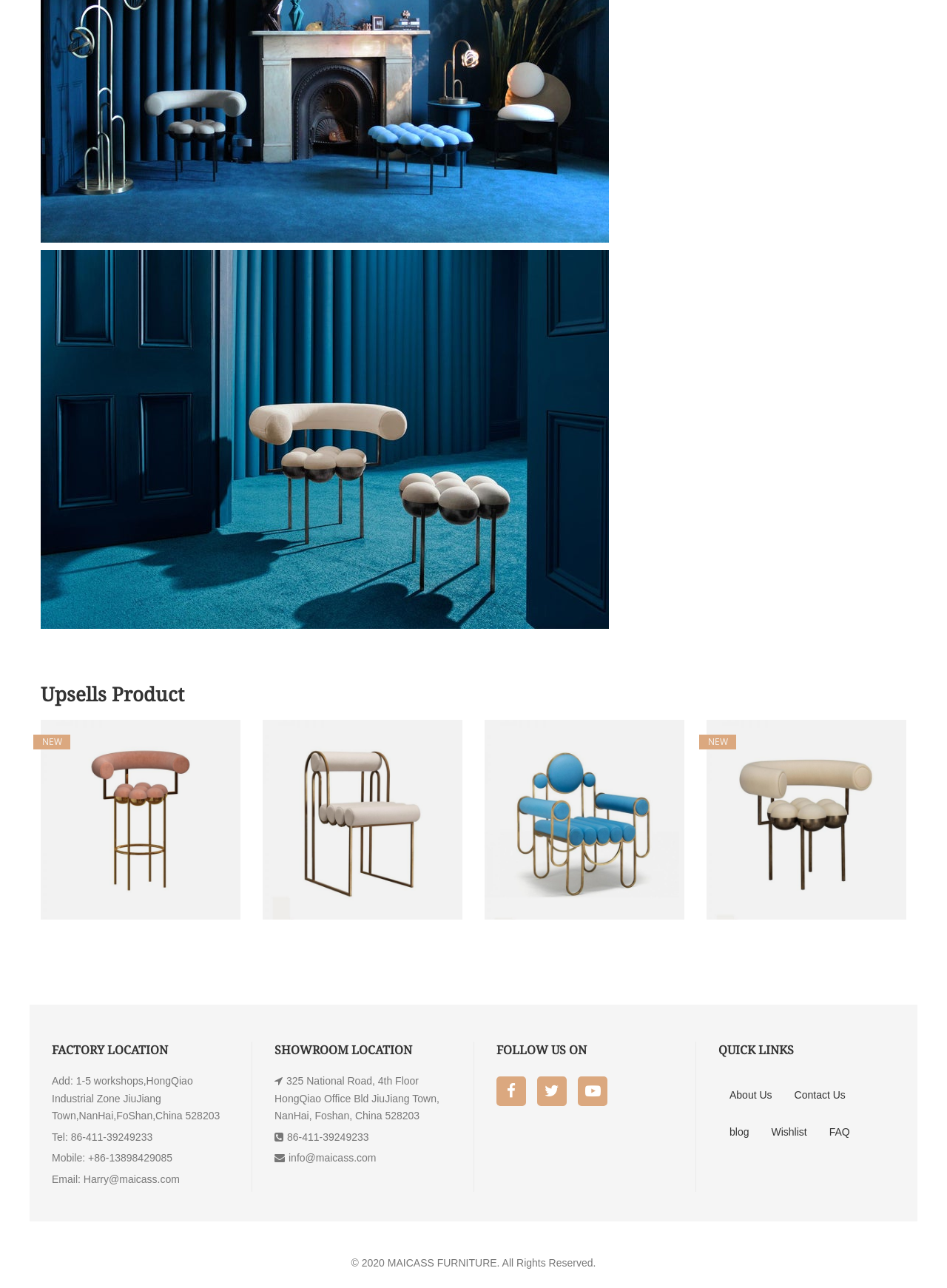Identify the bounding box coordinates for the element that needs to be clicked to fulfill this instruction: "Go to the About Us page". Provide the coordinates in the format of four float numbers between 0 and 1: [left, top, right, bottom].

[0.759, 0.836, 0.827, 0.865]